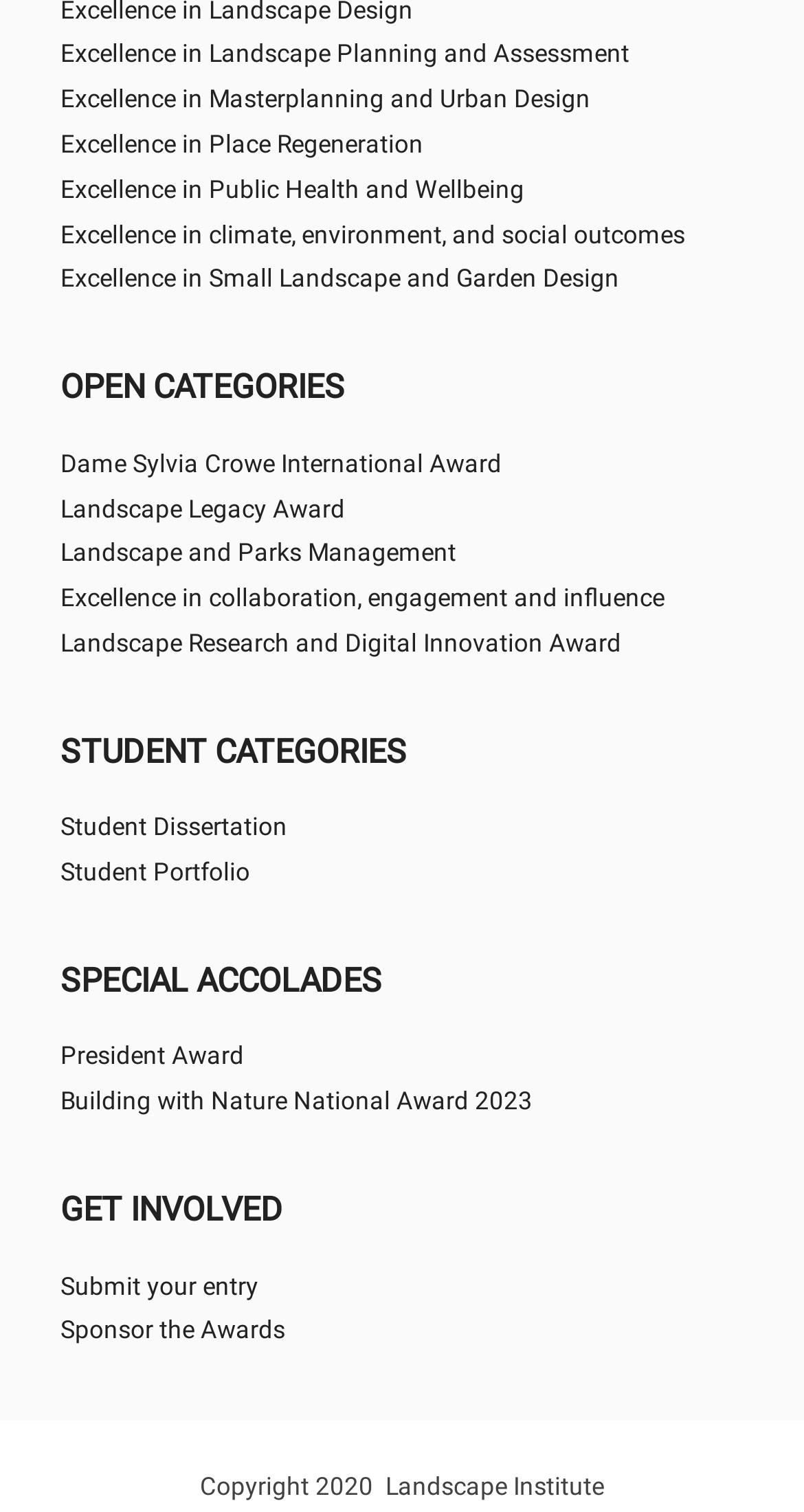Locate the bounding box coordinates of the element that should be clicked to execute the following instruction: "Search for something".

None